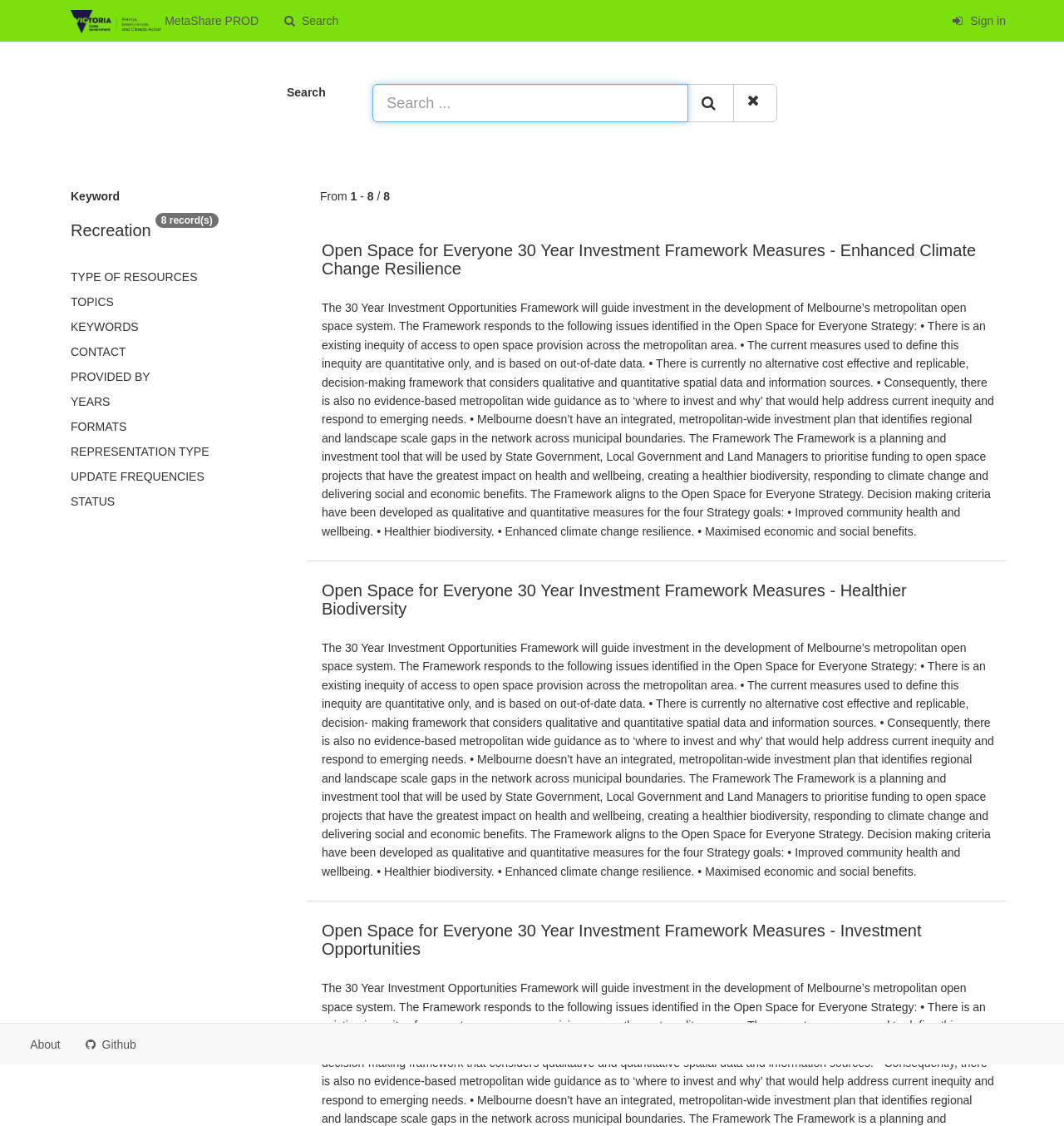Determine the bounding box coordinates of the clickable area required to perform the following instruction: "Filter by type of resources". The coordinates should be represented as four float numbers between 0 and 1: [left, top, right, bottom].

[0.066, 0.235, 0.262, 0.257]